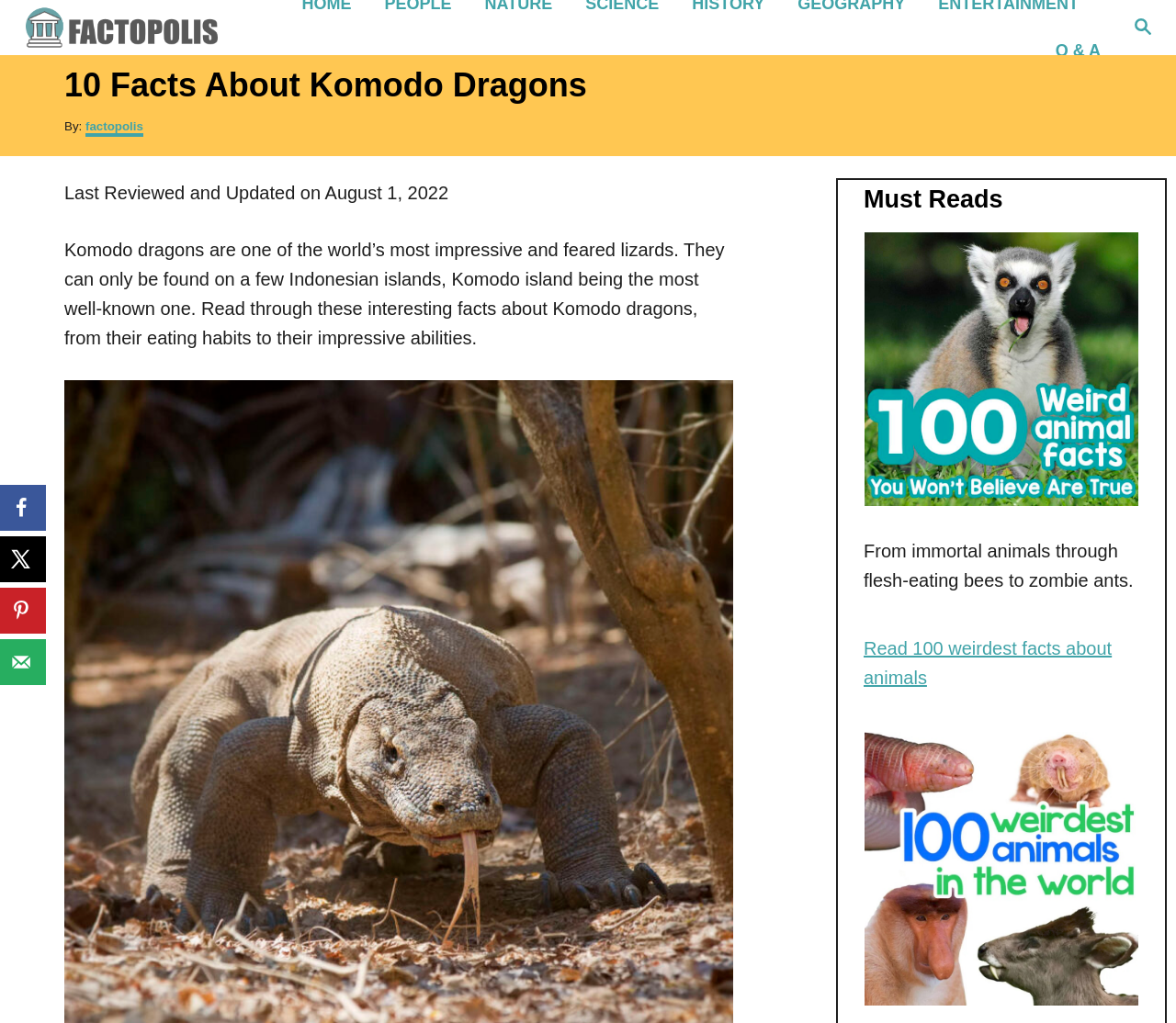What is the purpose of the 'Must Reads' section?
Identify the answer in the screenshot and reply with a single word or phrase.

Recommendations